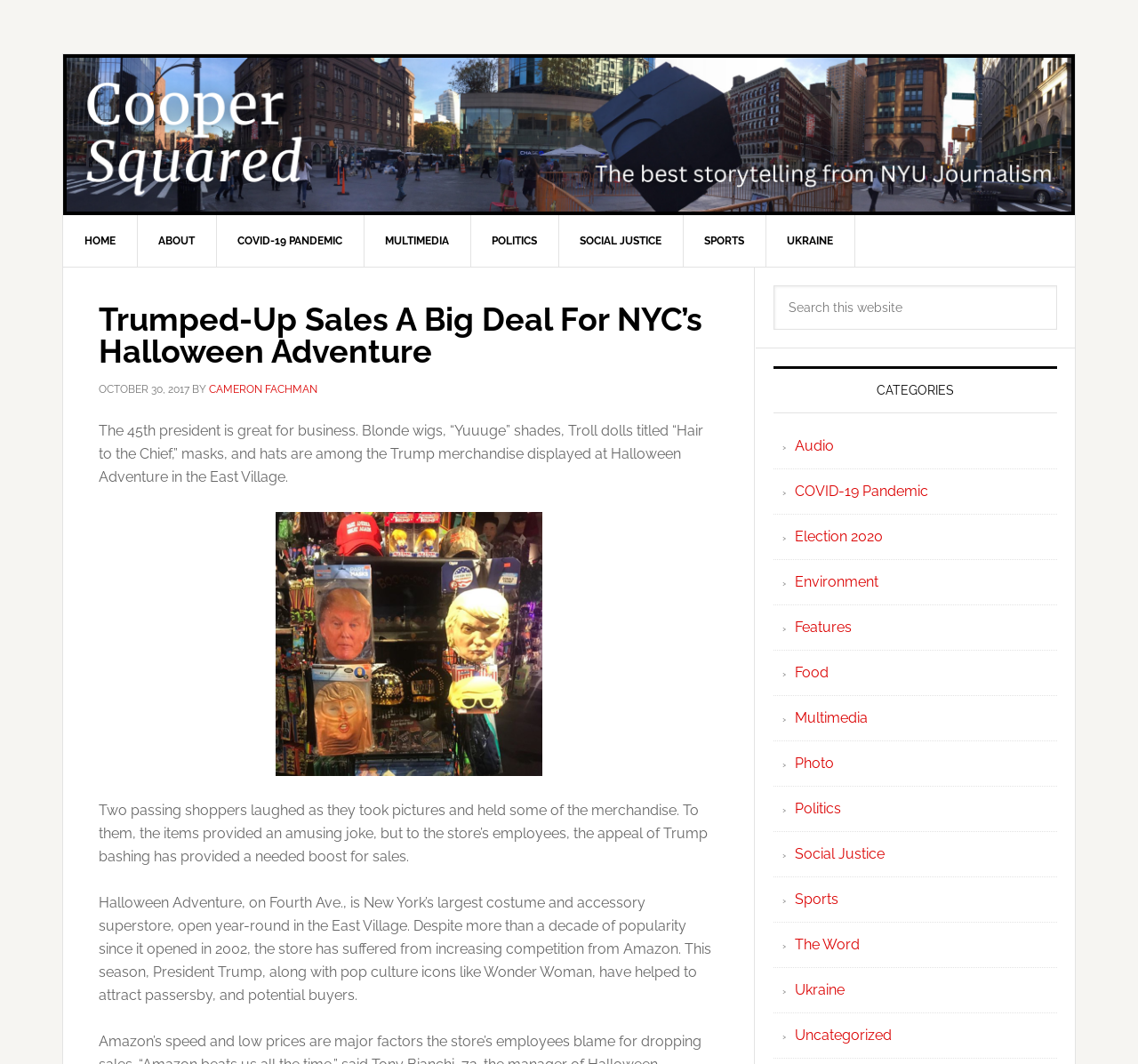Provide a one-word or one-phrase answer to the question:
What is the name of the store mentioned in the article?

Halloween Adventure